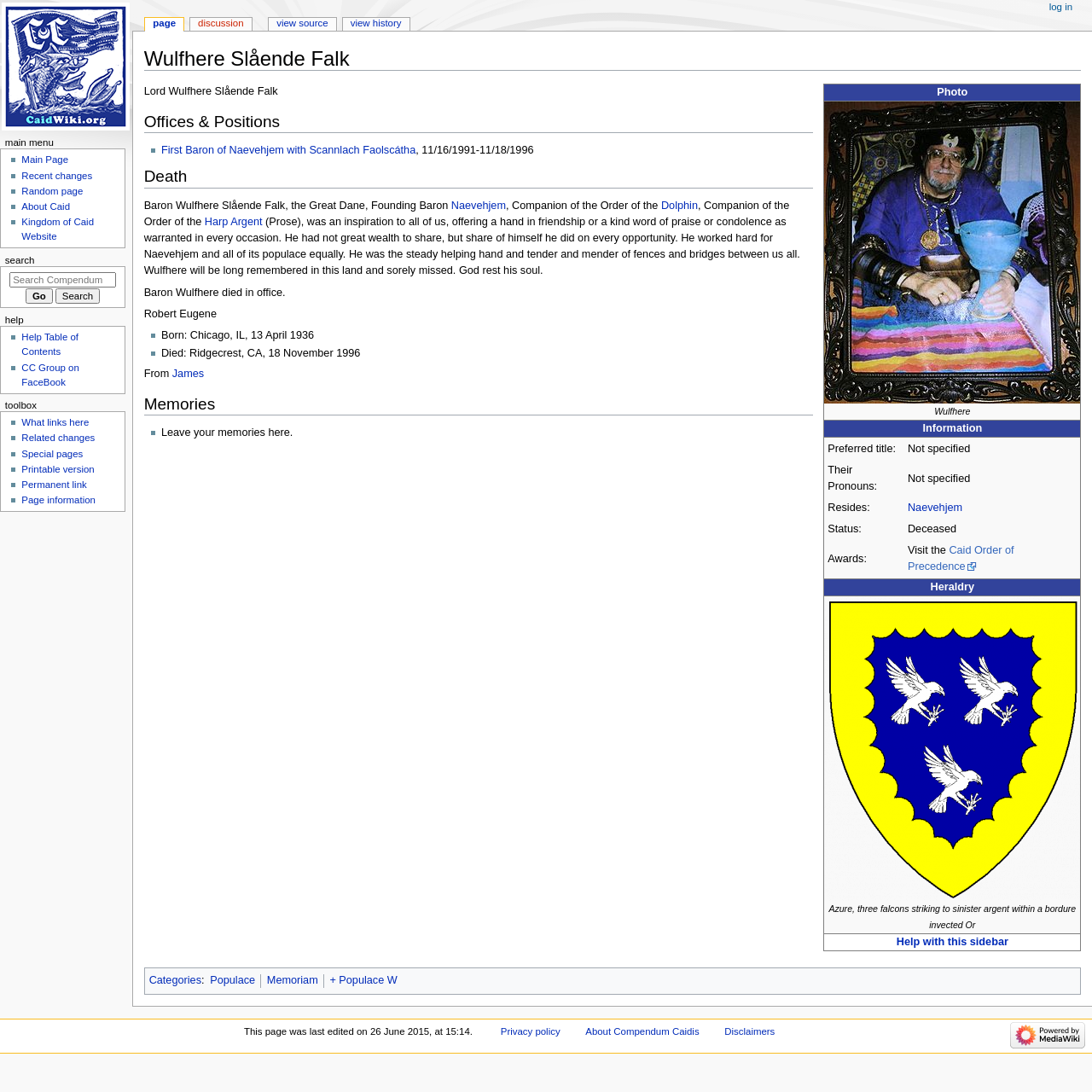Please identify the bounding box coordinates of the clickable area that will fulfill the following instruction: "Visit the Caid Order of Precedence". The coordinates should be in the format of four float numbers between 0 and 1, i.e., [left, top, right, bottom].

[0.831, 0.499, 0.929, 0.524]